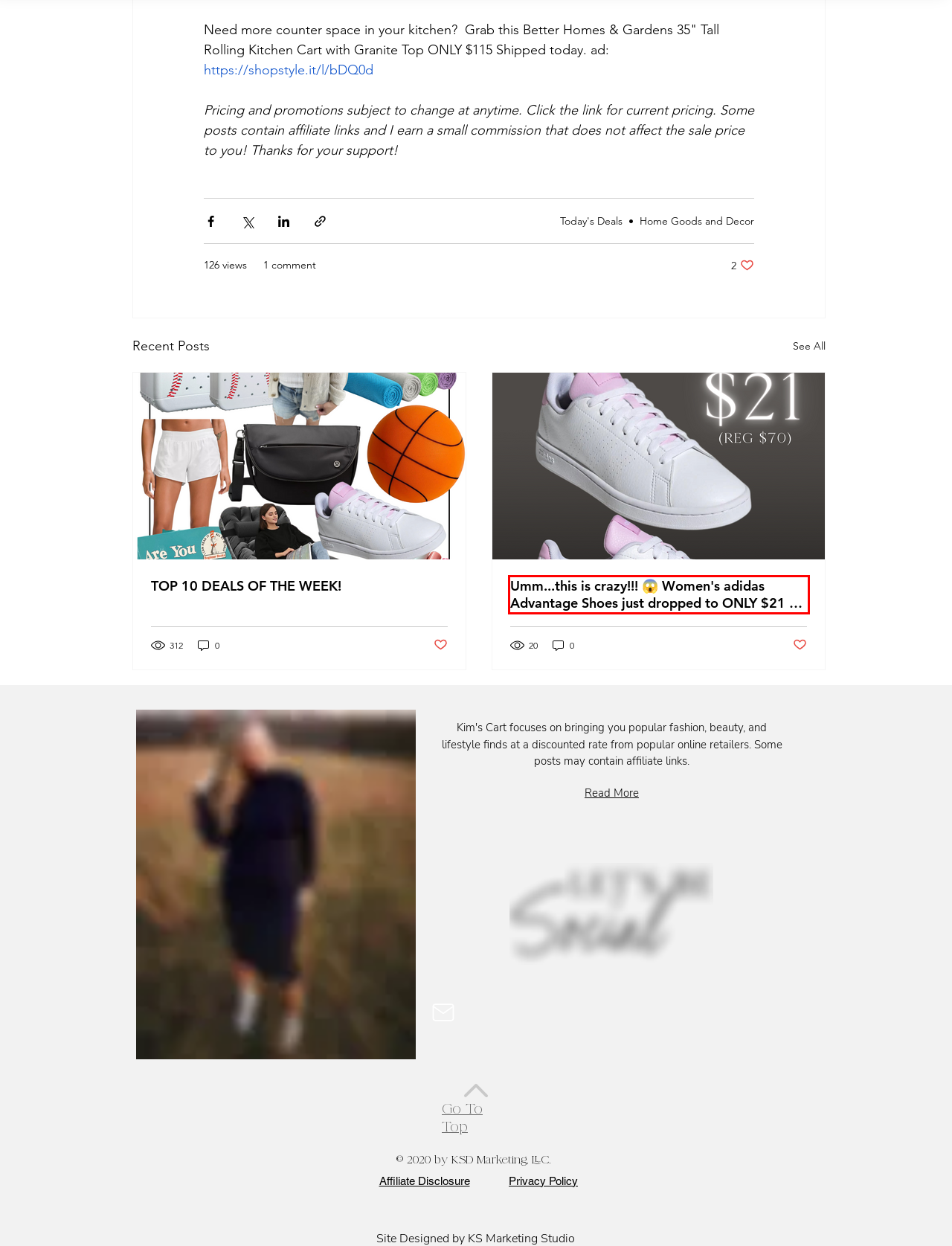Examine the webpage screenshot, find the red bounding box, and extract the text content within this marked area.

Umm...this is crazy!!! 😱 Women's adidas Advantage Shoes just dropped to ONLY $21 + Free Shipping. (Reg $70). I'm seeing most sizes still available.